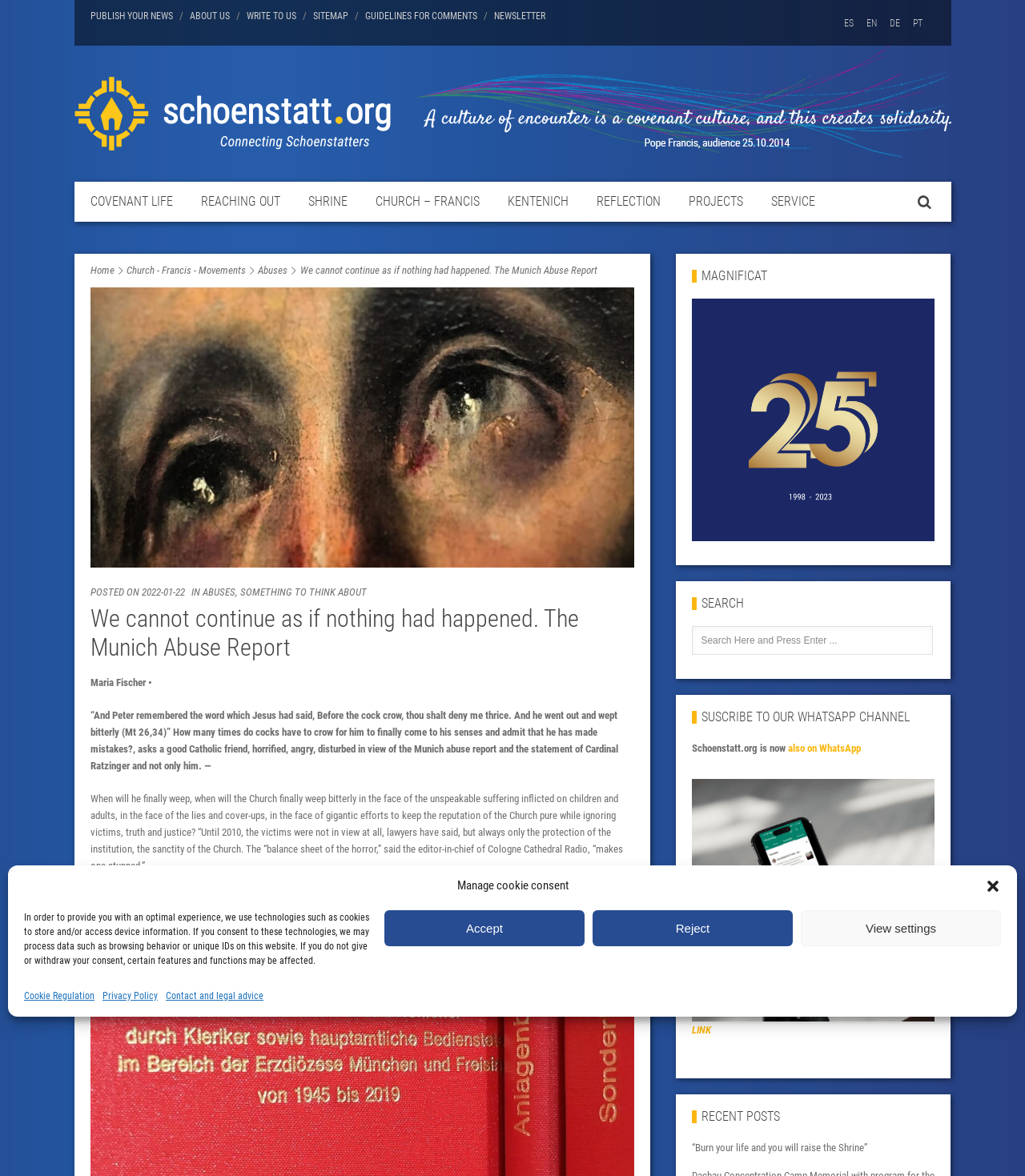Please answer the following question using a single word or phrase: 
What is the topic of the article?

Munich Abuse Report